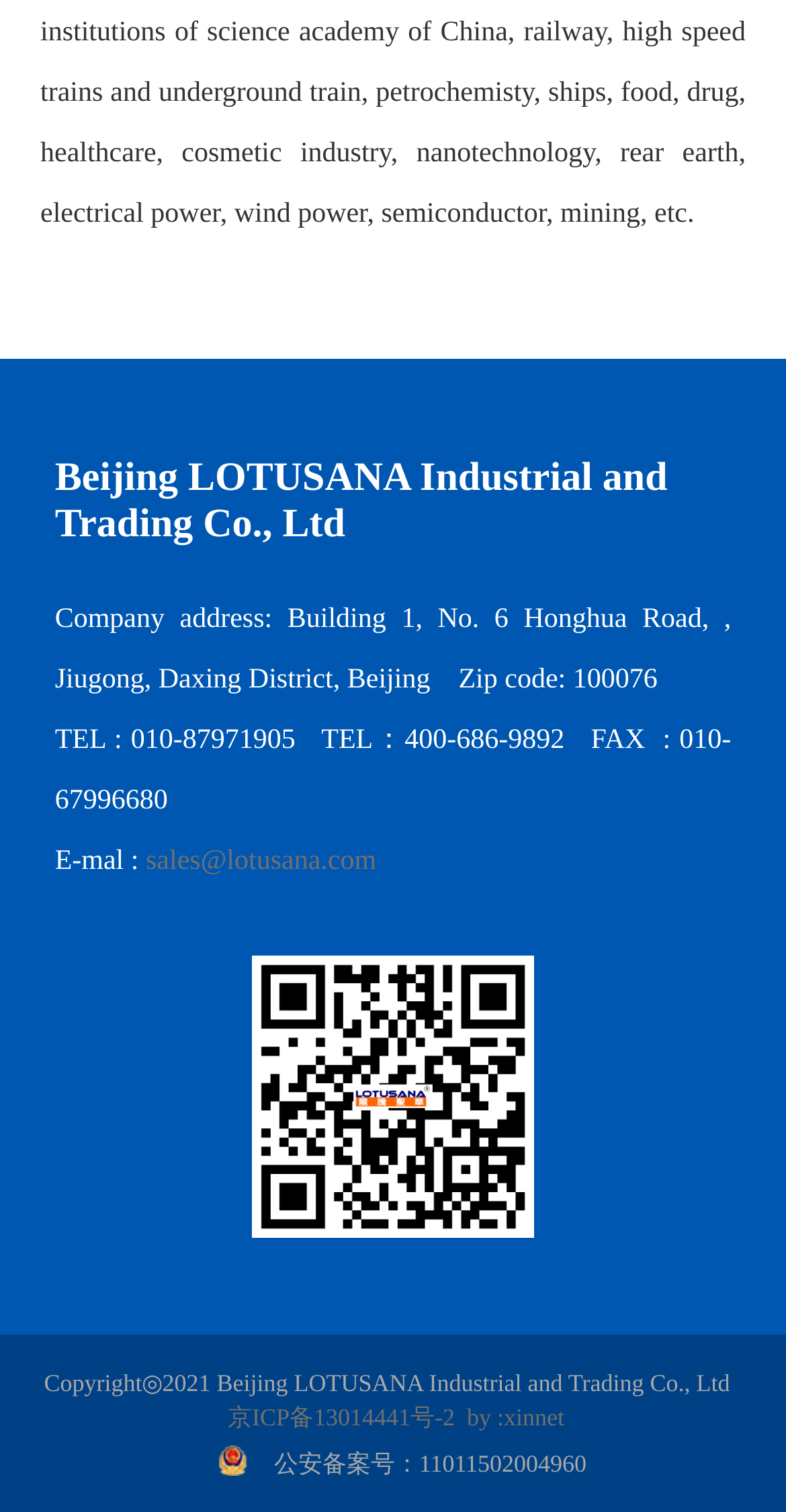What is the email address?
Using the visual information from the image, give a one-word or short-phrase answer.

sales@lotusana.com